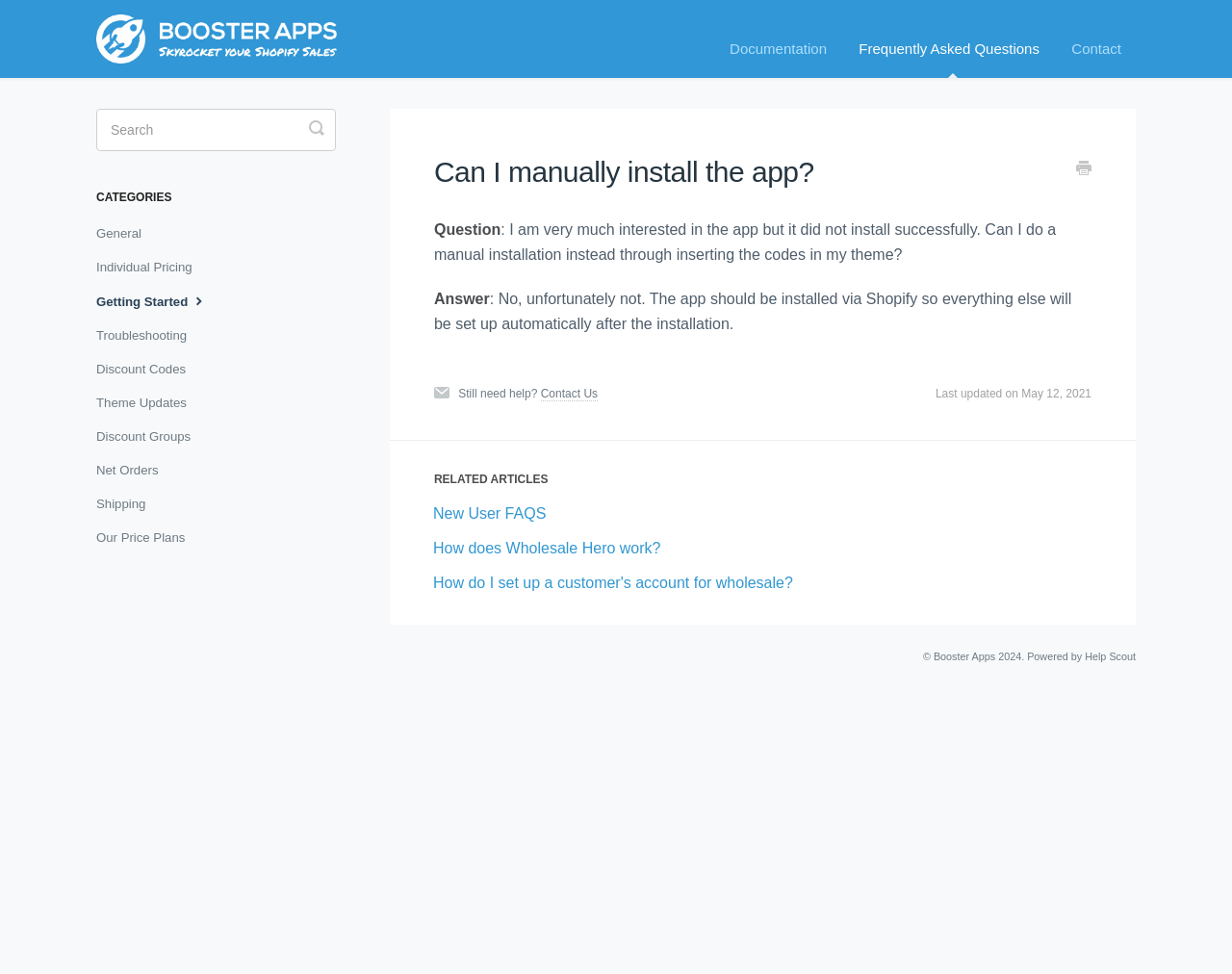Please provide the bounding box coordinates for the element that needs to be clicked to perform the following instruction: "Read the Frequently Asked Questions". The coordinates should be given as four float numbers between 0 and 1, i.e., [left, top, right, bottom].

[0.685, 0.021, 0.855, 0.08]